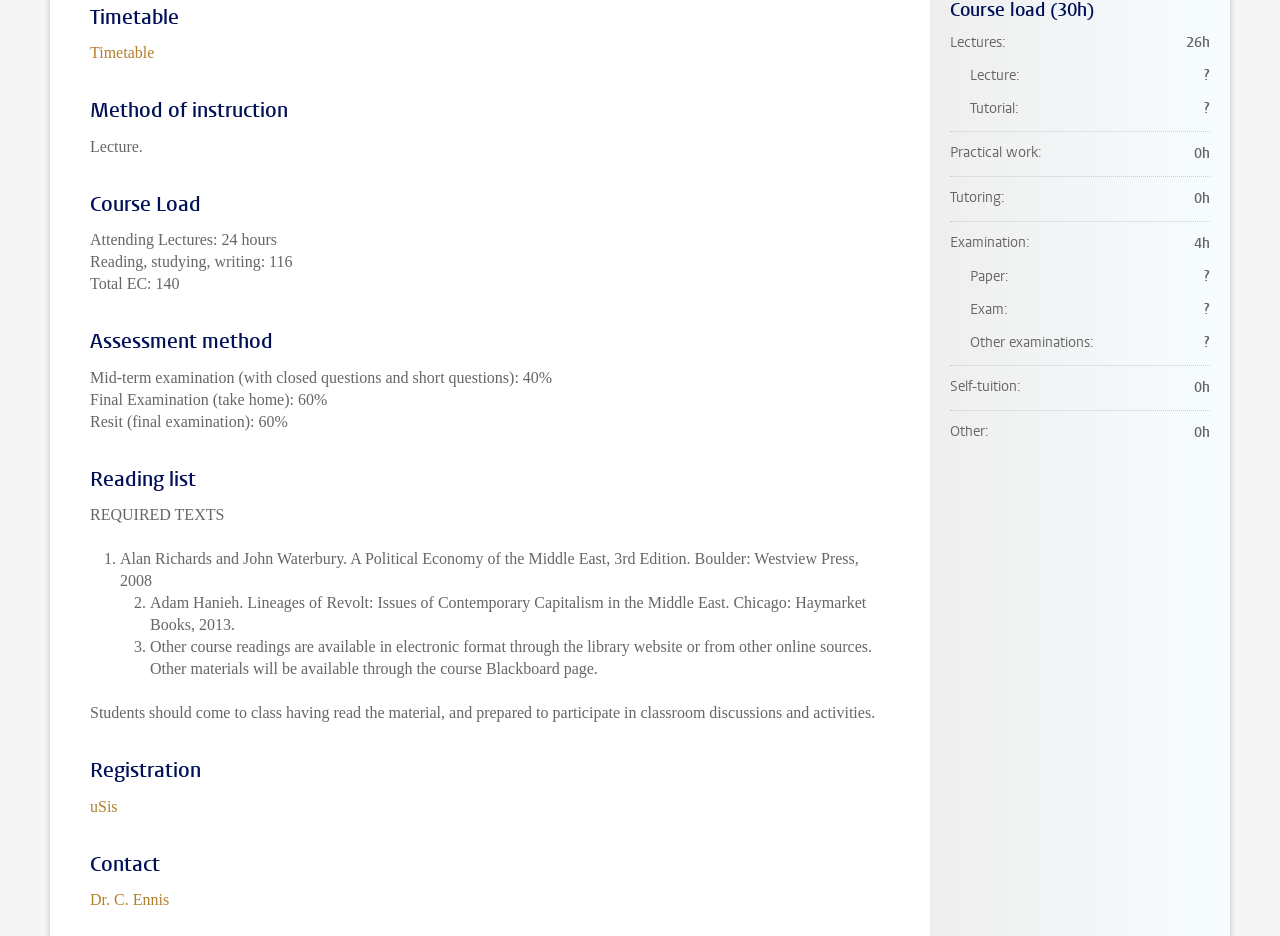Predict the bounding box of the UI element that fits this description: "Dr. C. Ennis".

[0.07, 0.952, 0.132, 0.97]